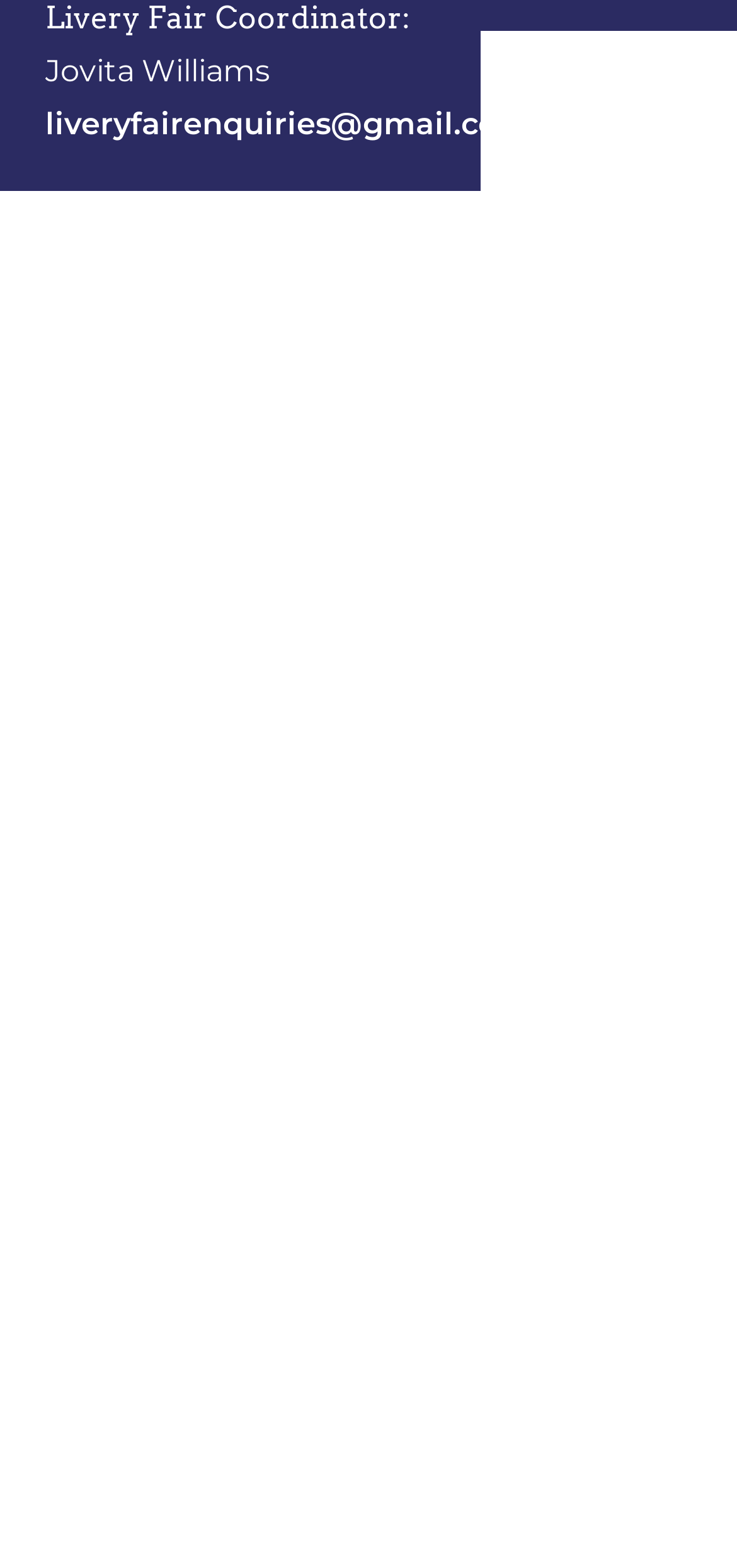Please provide the bounding box coordinates for the UI element as described: "Gallery". The coordinates must be four floats between 0 and 1, represented as [left, top, right, bottom].

[0.062, 0.807, 0.21, 0.85]